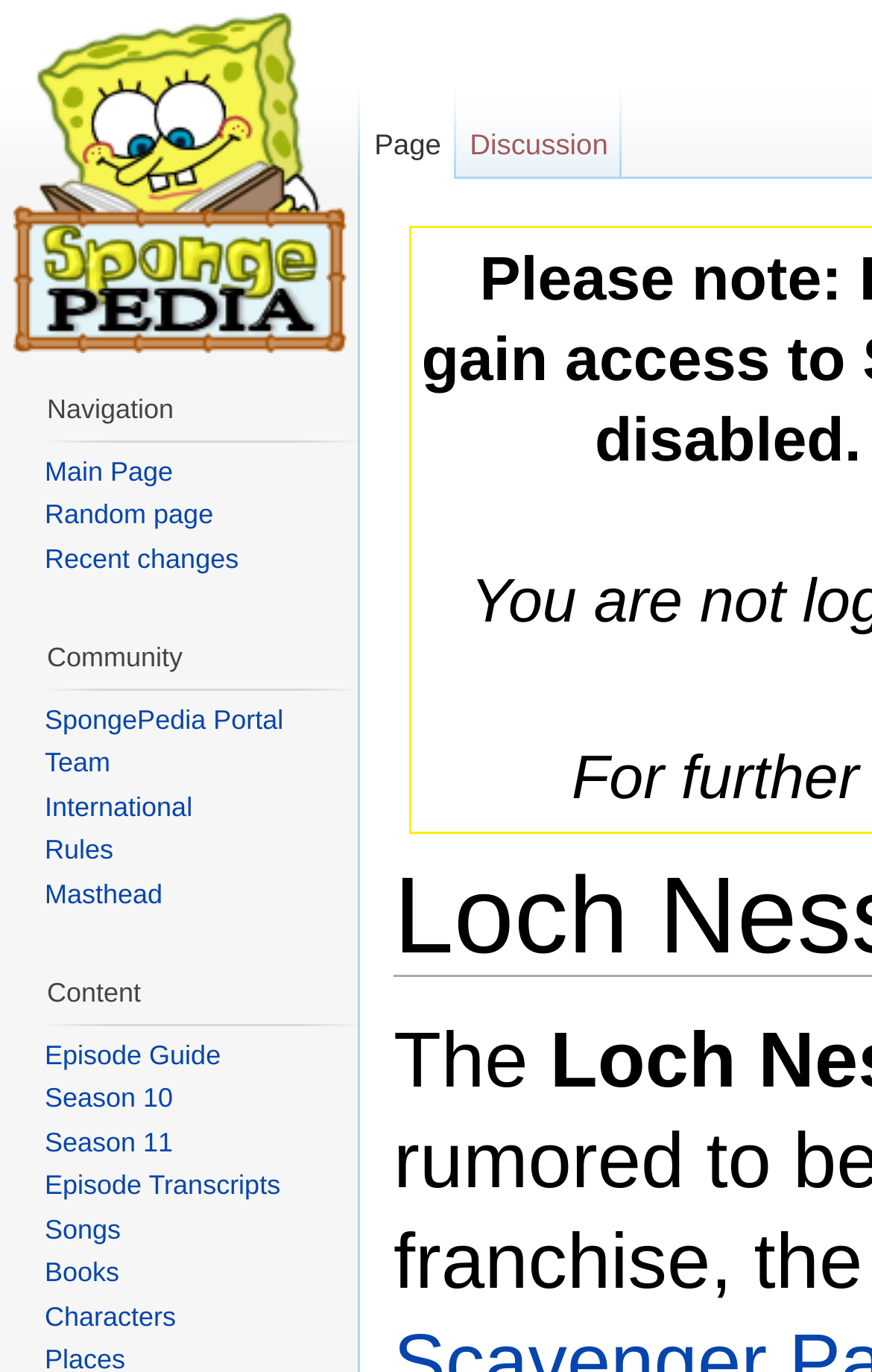Identify the bounding box coordinates for the UI element that matches this description: "Season 11".

[0.051, 0.821, 0.198, 0.844]